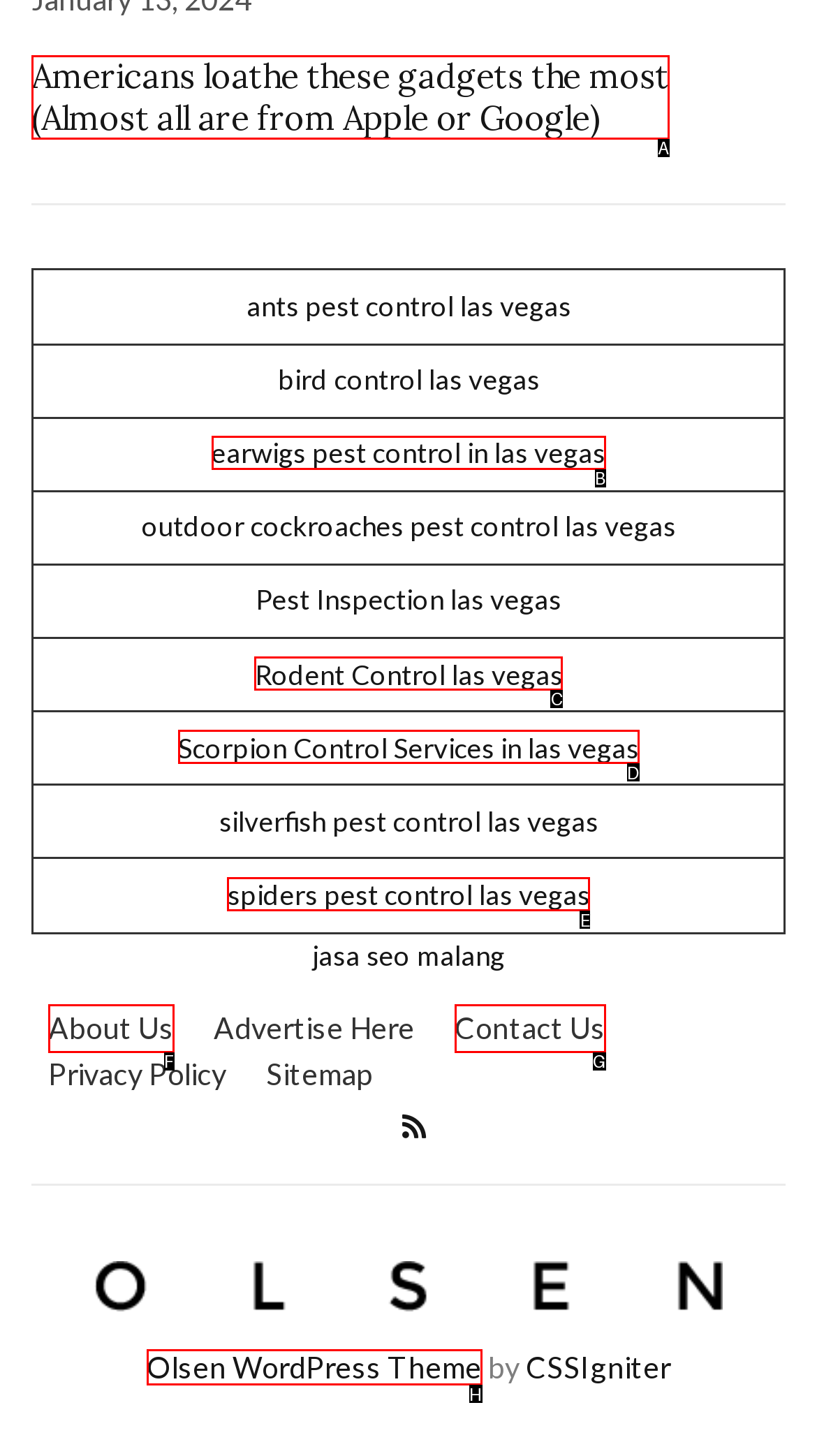Match the HTML element to the description: alt="Uday Pride". Respond with the letter of the correct option directly.

None